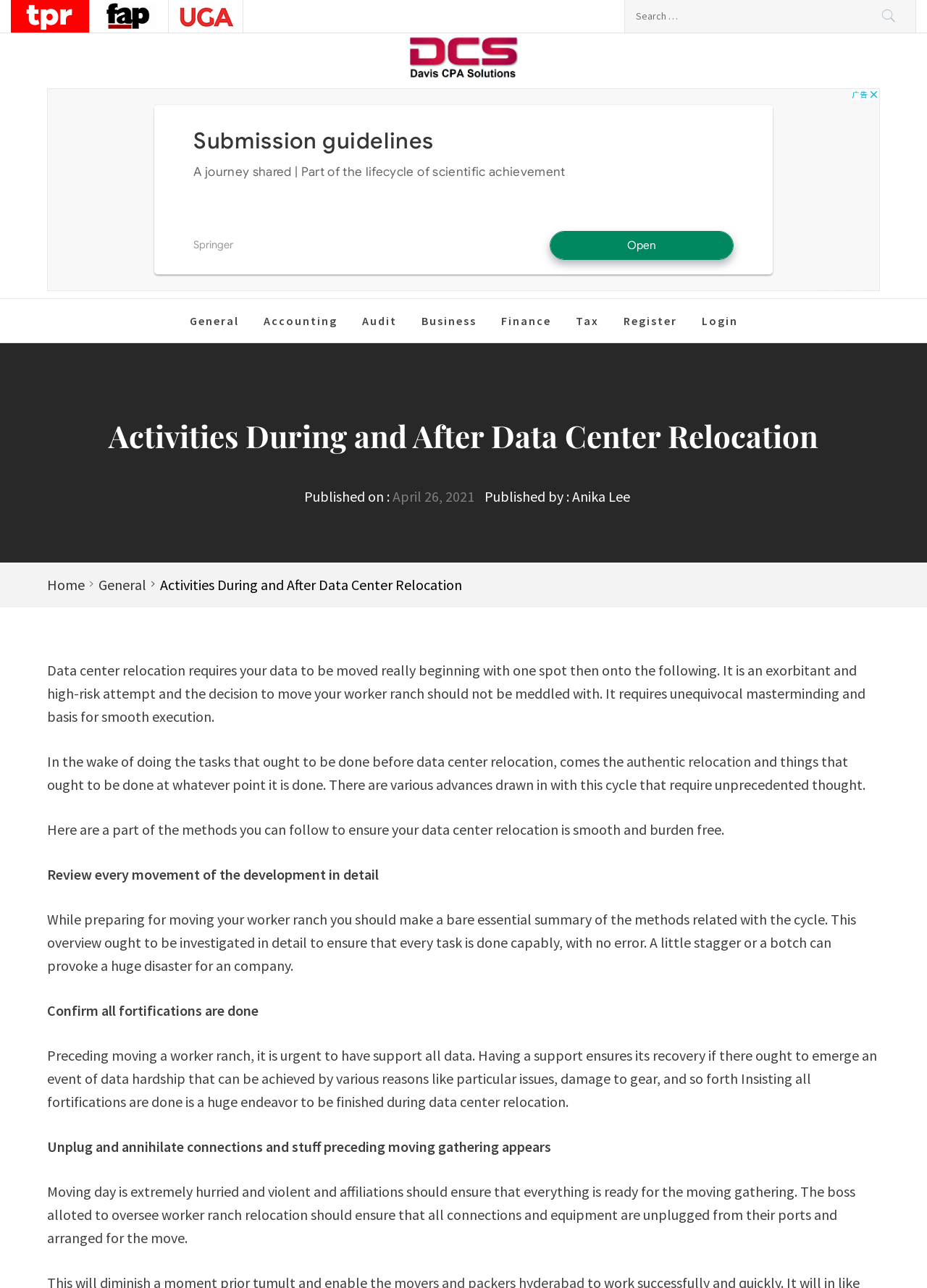Please identify the bounding box coordinates of the element's region that I should click in order to complete the following instruction: "Read the article about data center relocation". The bounding box coordinates consist of four float numbers between 0 and 1, i.e., [left, top, right, bottom].

[0.051, 0.513, 0.934, 0.563]